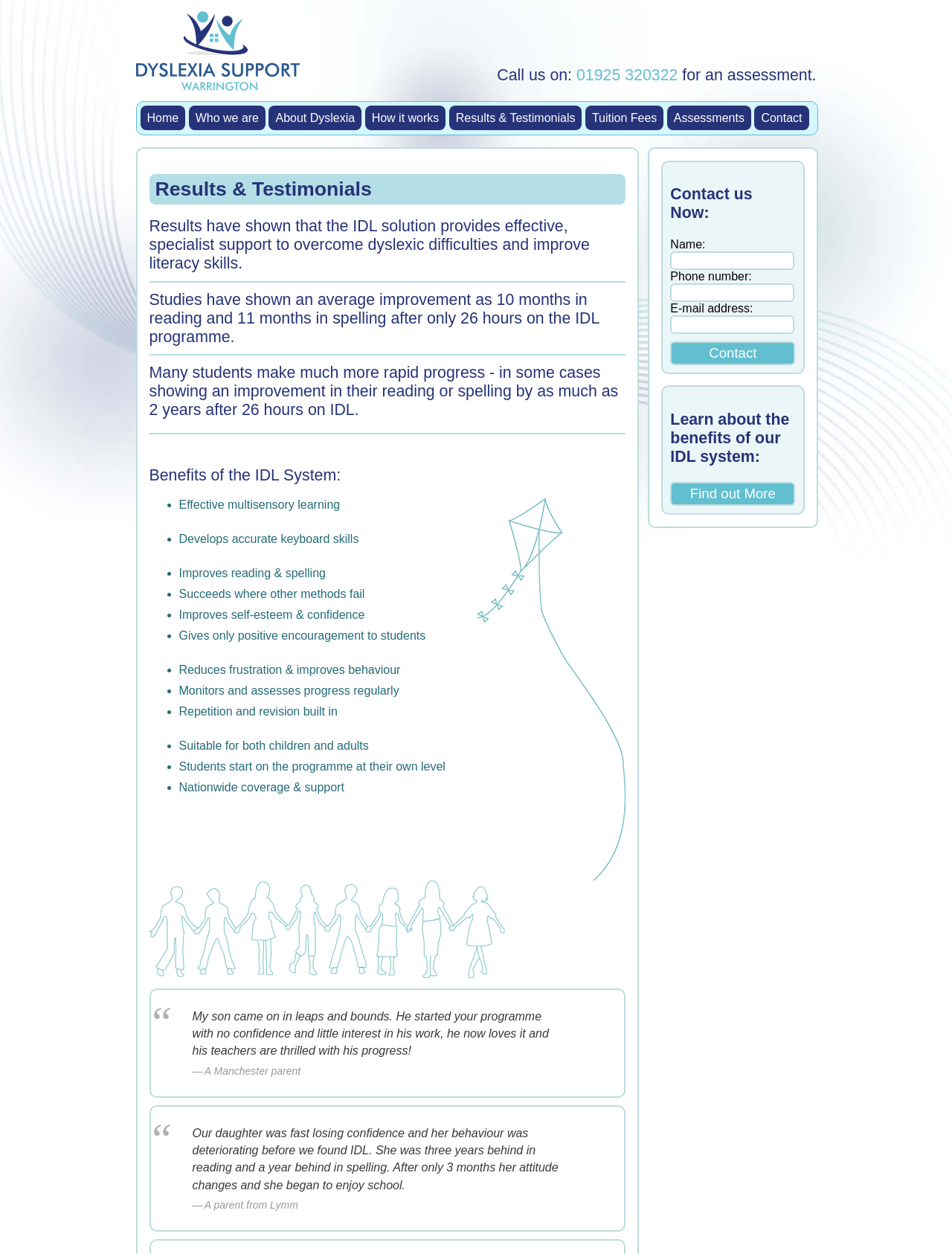Please give the bounding box coordinates of the area that should be clicked to fulfill the following instruction: "Click the 'Contact' button". The coordinates should be in the format of four float numbers from 0 to 1, i.e., [left, top, right, bottom].

[0.704, 0.272, 0.835, 0.291]